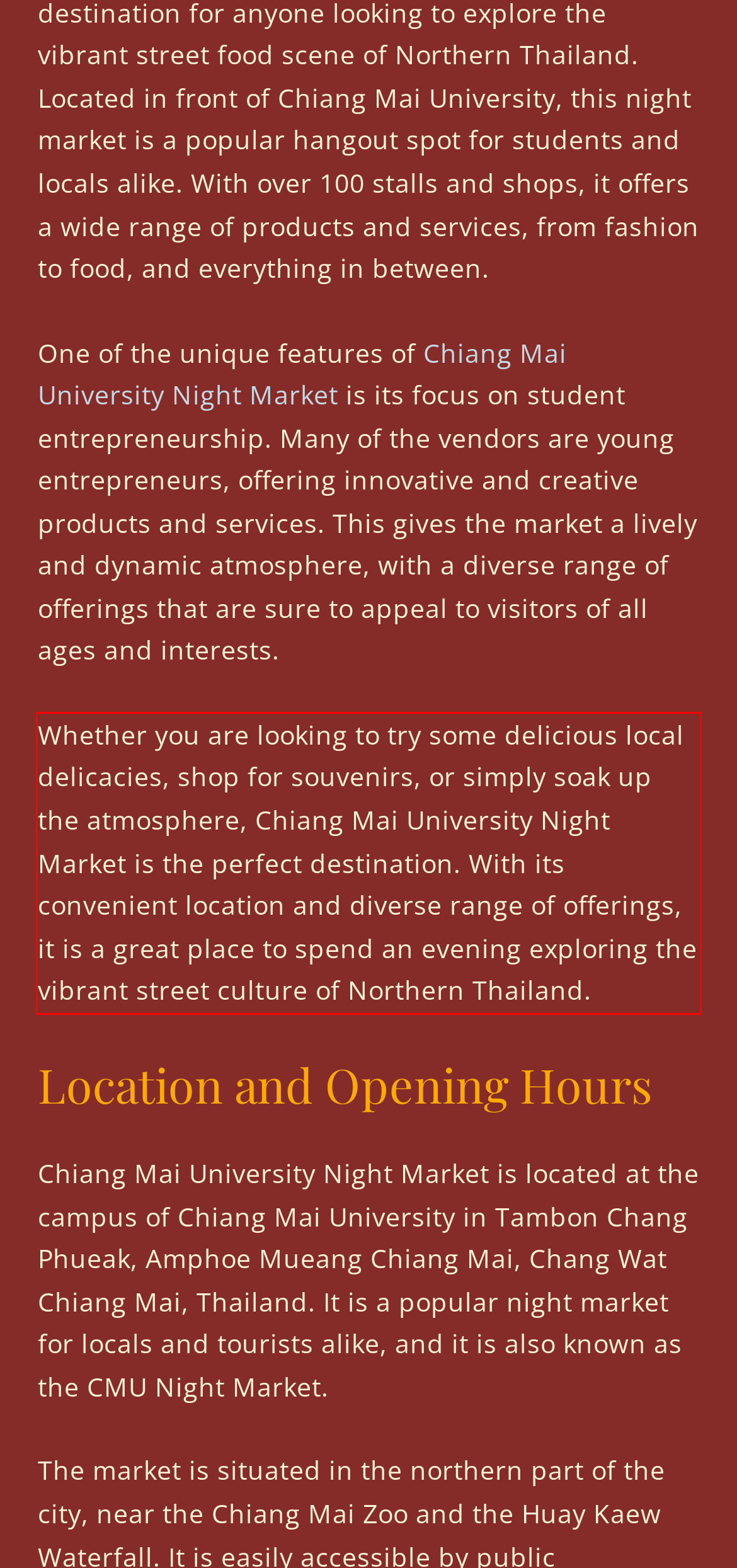The screenshot you have been given contains a UI element surrounded by a red rectangle. Use OCR to read and extract the text inside this red rectangle.

Whether you are looking to try some delicious local delicacies, shop for souvenirs, or simply soak up the atmosphere, Chiang Mai University Night Market is the perfect destination. With its convenient location and diverse range of offerings, it is a great place to spend an evening exploring the vibrant street culture of Northern Thailand.